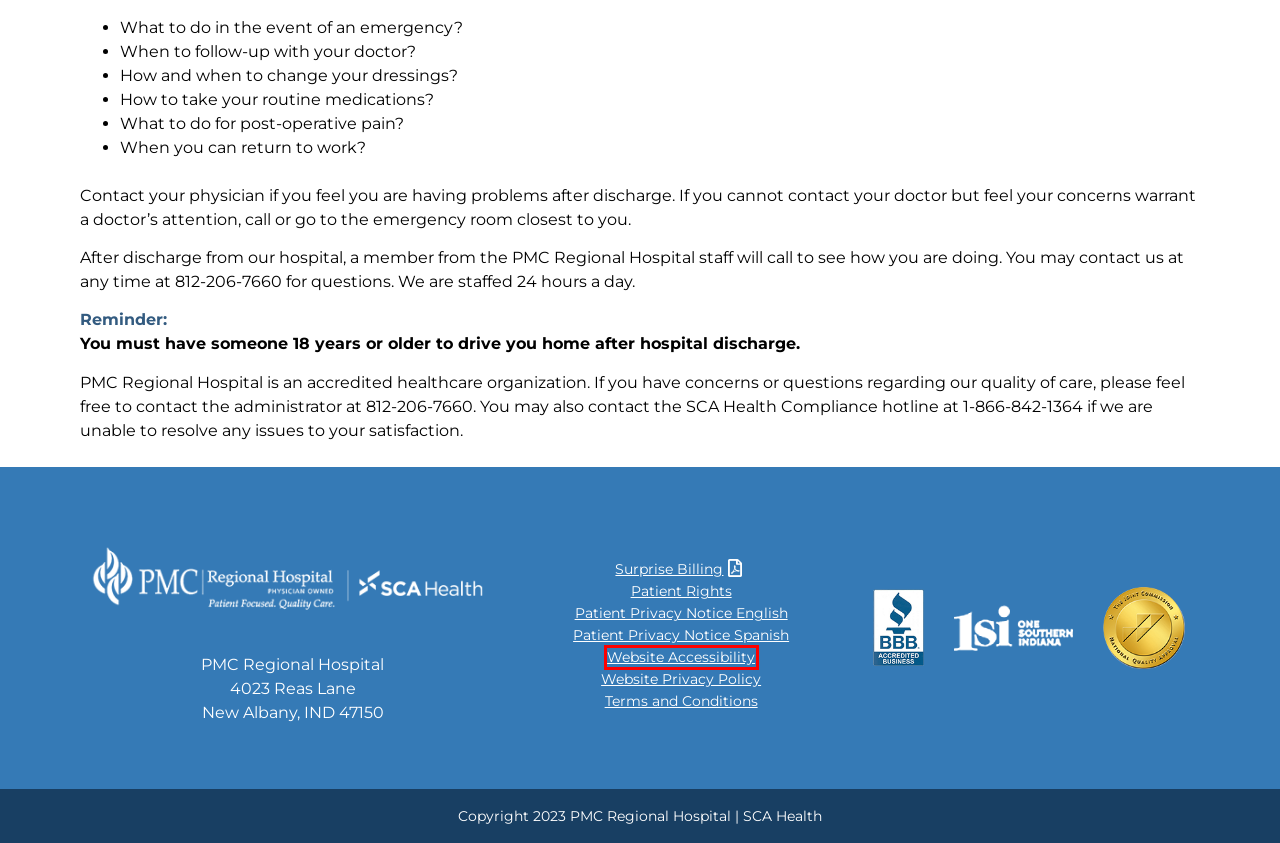You have received a screenshot of a webpage with a red bounding box indicating a UI element. Please determine the most fitting webpage description that matches the new webpage after clicking on the indicated element. The choices are:
A. Terms and Conditions - PMC Regional Hospital
B. Careers - PMC Regional Hospital
C. Patient Privacy Notice English - PMC Regional Hospital
D. Website Privacy Policy - PMC Regional Hospital
E. Patient Portal - PMC Regional Hospital
F. Website Accessibility - PMC Regional Hospital
G. Patient Rights - PMC Regional Hospital
H. Home - PMC Regional Hospital

F